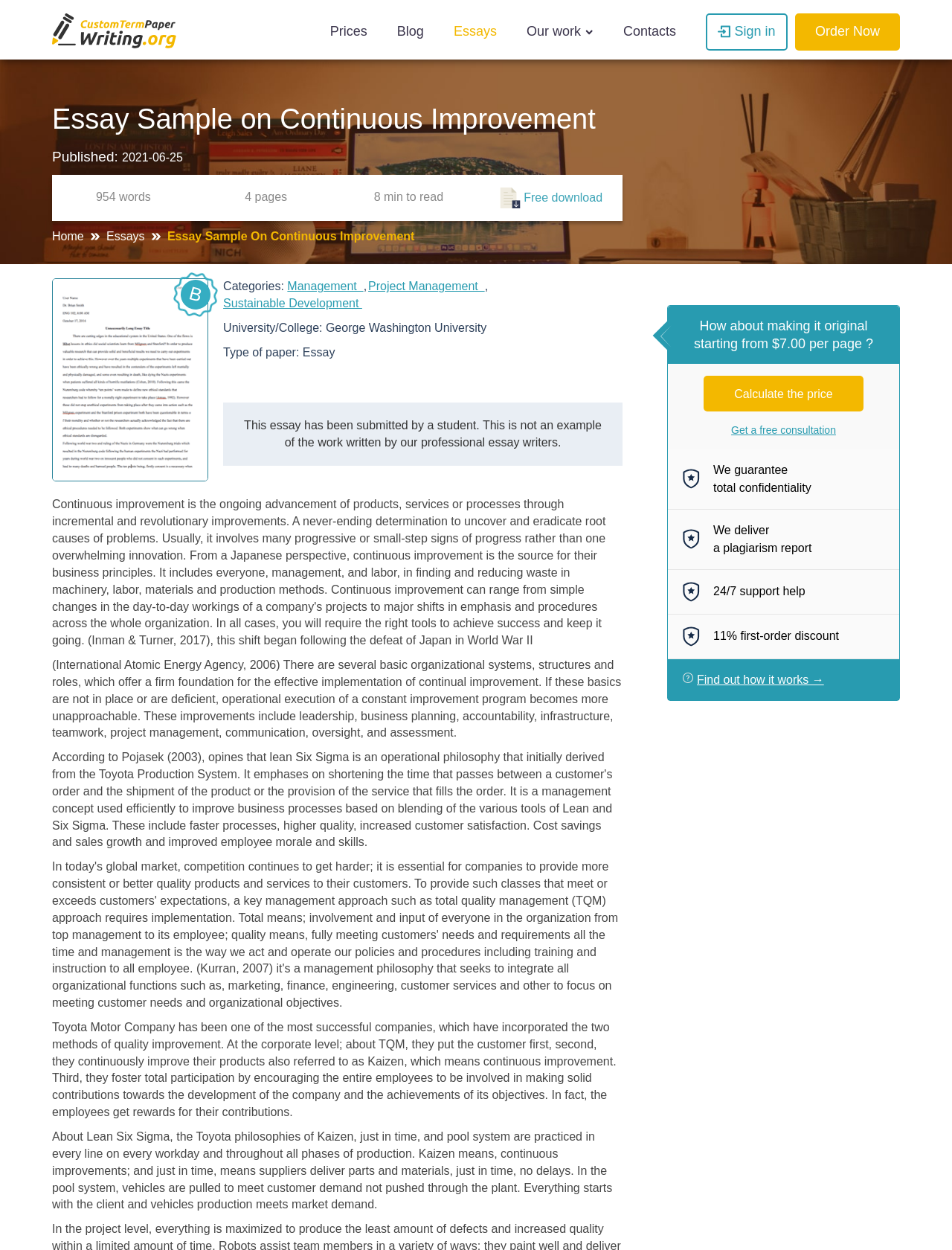From the webpage screenshot, identify the region described by Get a free consultation. Provide the bounding box coordinates as (top-left x, top-left y, bottom-right x, bottom-right y), with each value being a floating point number between 0 and 1.

[0.713, 0.338, 0.933, 0.35]